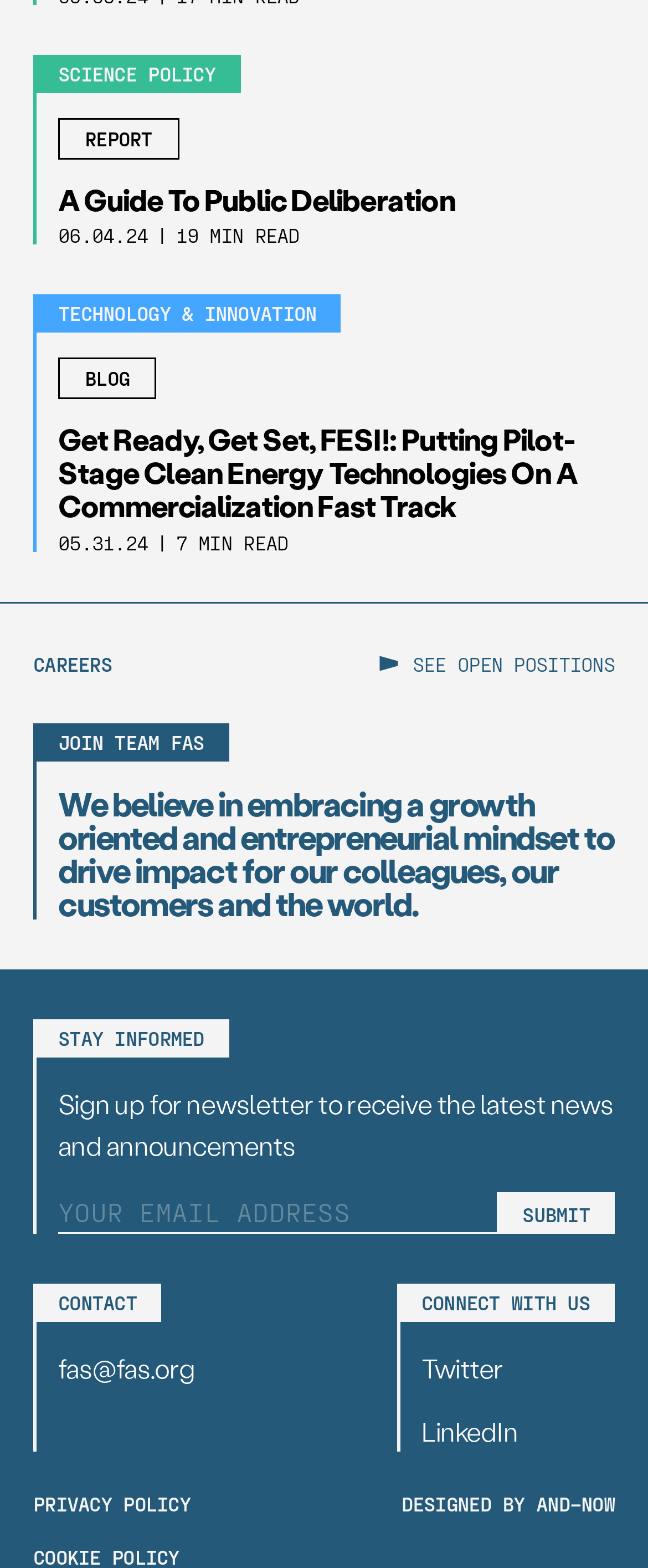What is the name of the organization?
Please answer the question as detailed as possible.

The webpage has multiple instances of the text 'FAS', including 'JOIN TEAM FAS' and 'fas@fas.org', which suggests that FAS is the name of the organization.